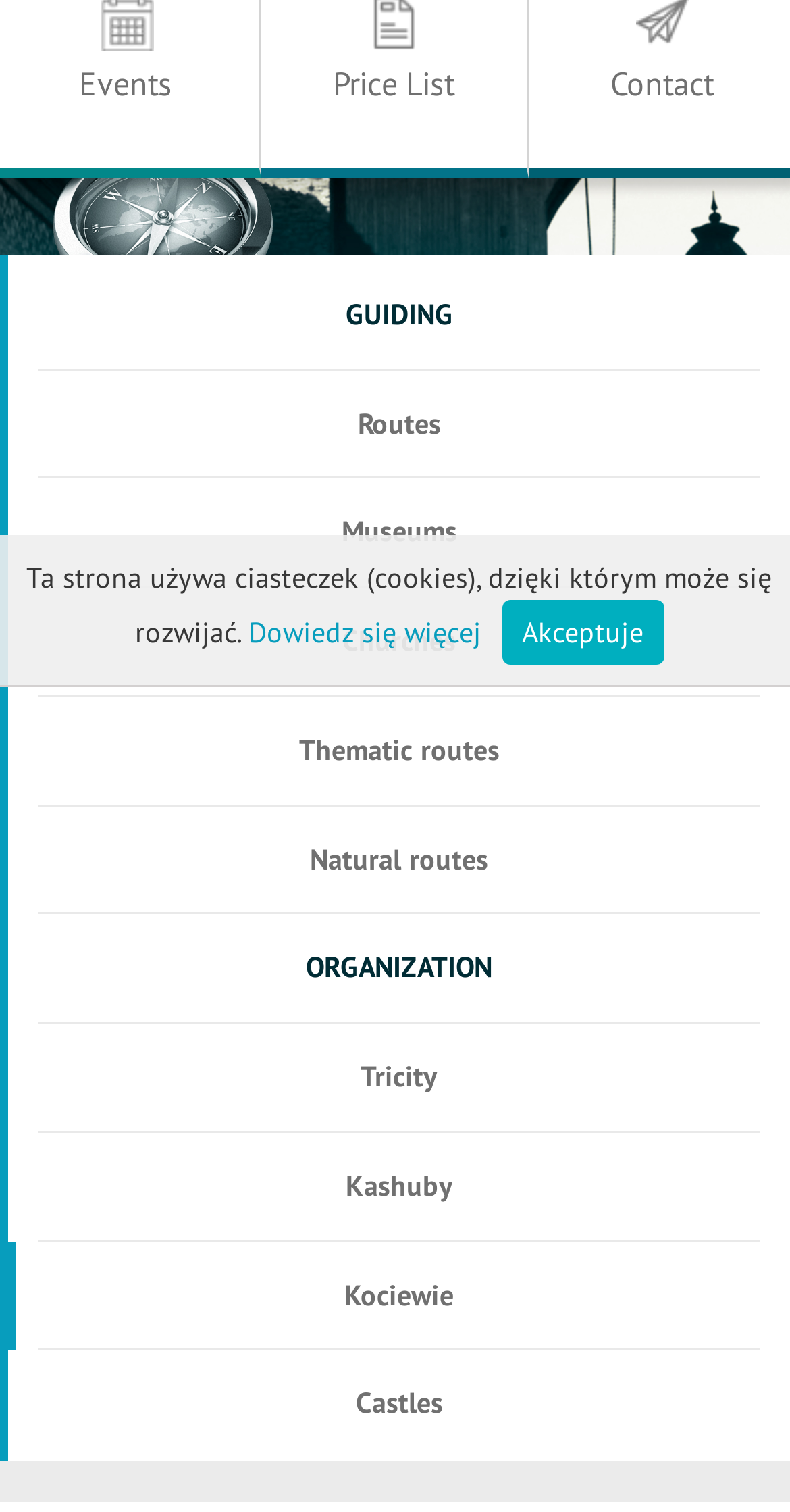Using floating point numbers between 0 and 1, provide the bounding box coordinates in the format (top-left x, top-left y, bottom-right x, bottom-right y). Locate the UI element described here: Thematic routes

[0.049, 0.461, 0.962, 0.533]